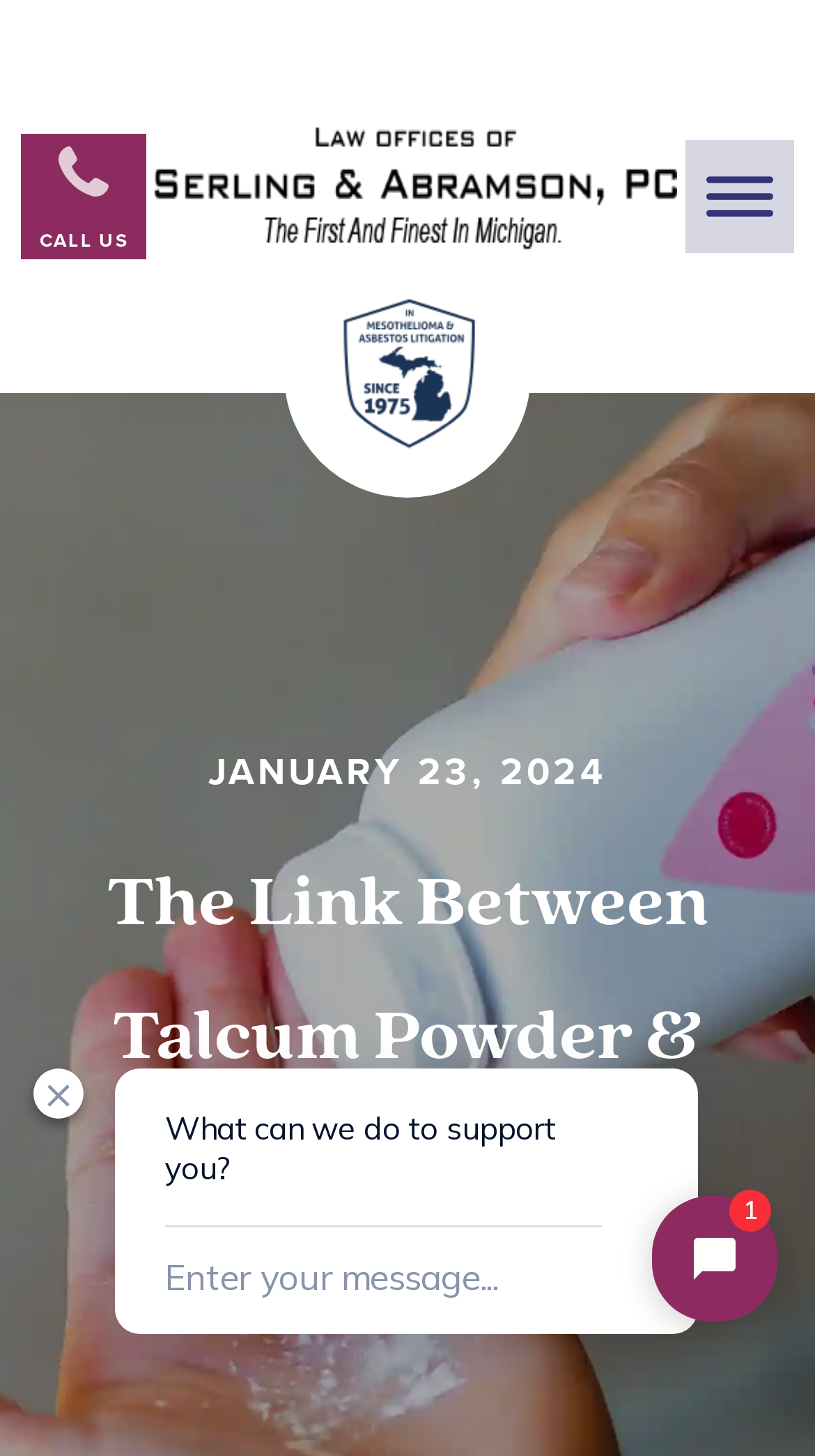What is the color of the background?
Please provide a single word or phrase as the answer based on the screenshot.

Unknown